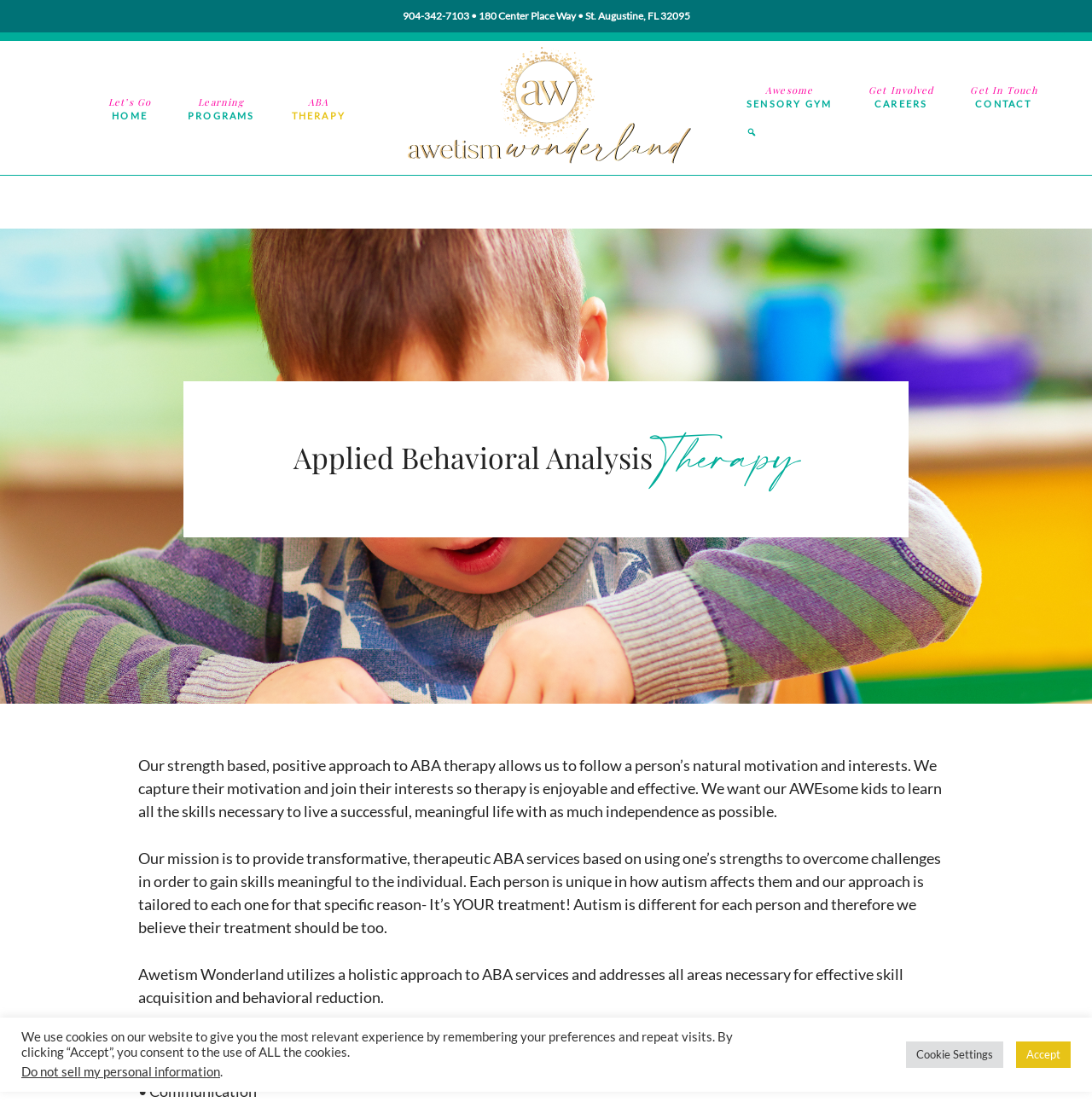Select the bounding box coordinates of the element I need to click to carry out the following instruction: "Call the phone number".

[0.368, 0.008, 0.429, 0.02]